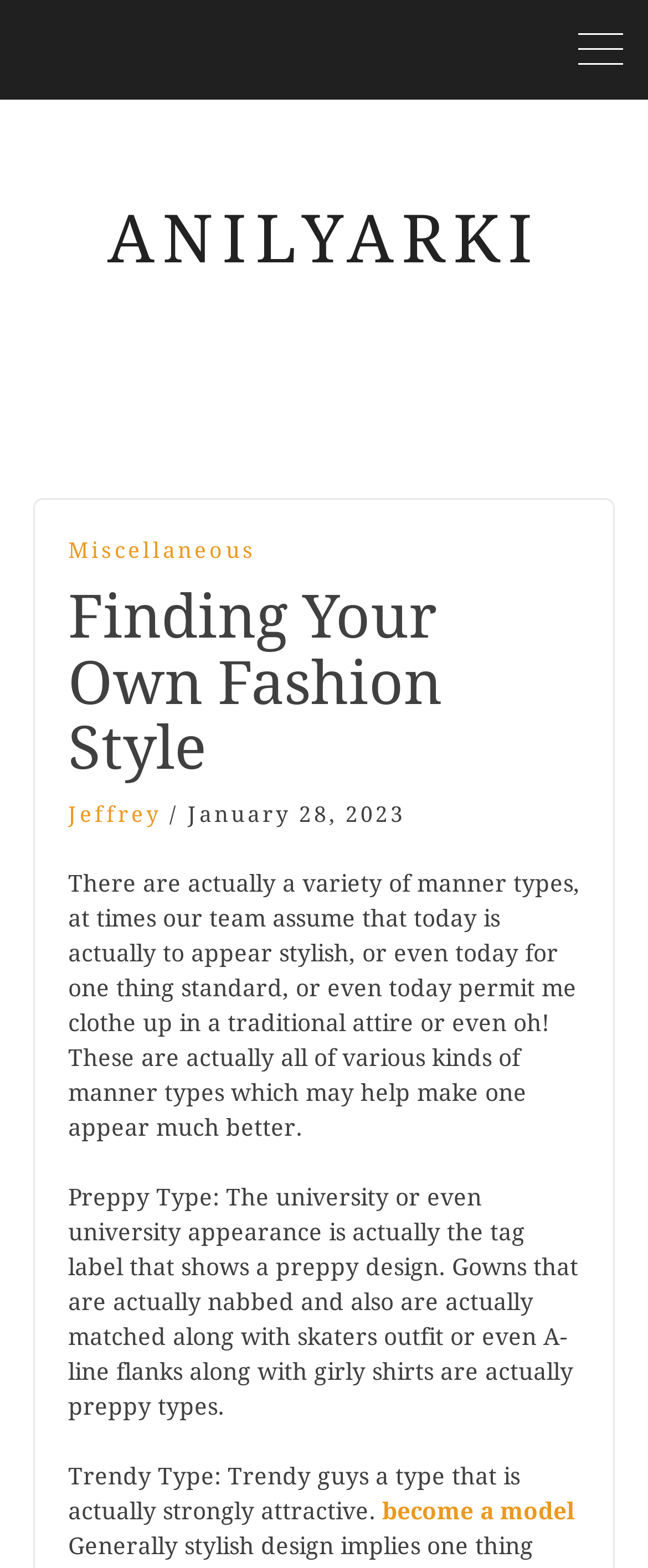What is the link at the bottom of the page about?
Please provide a single word or phrase answer based on the image.

Become a model